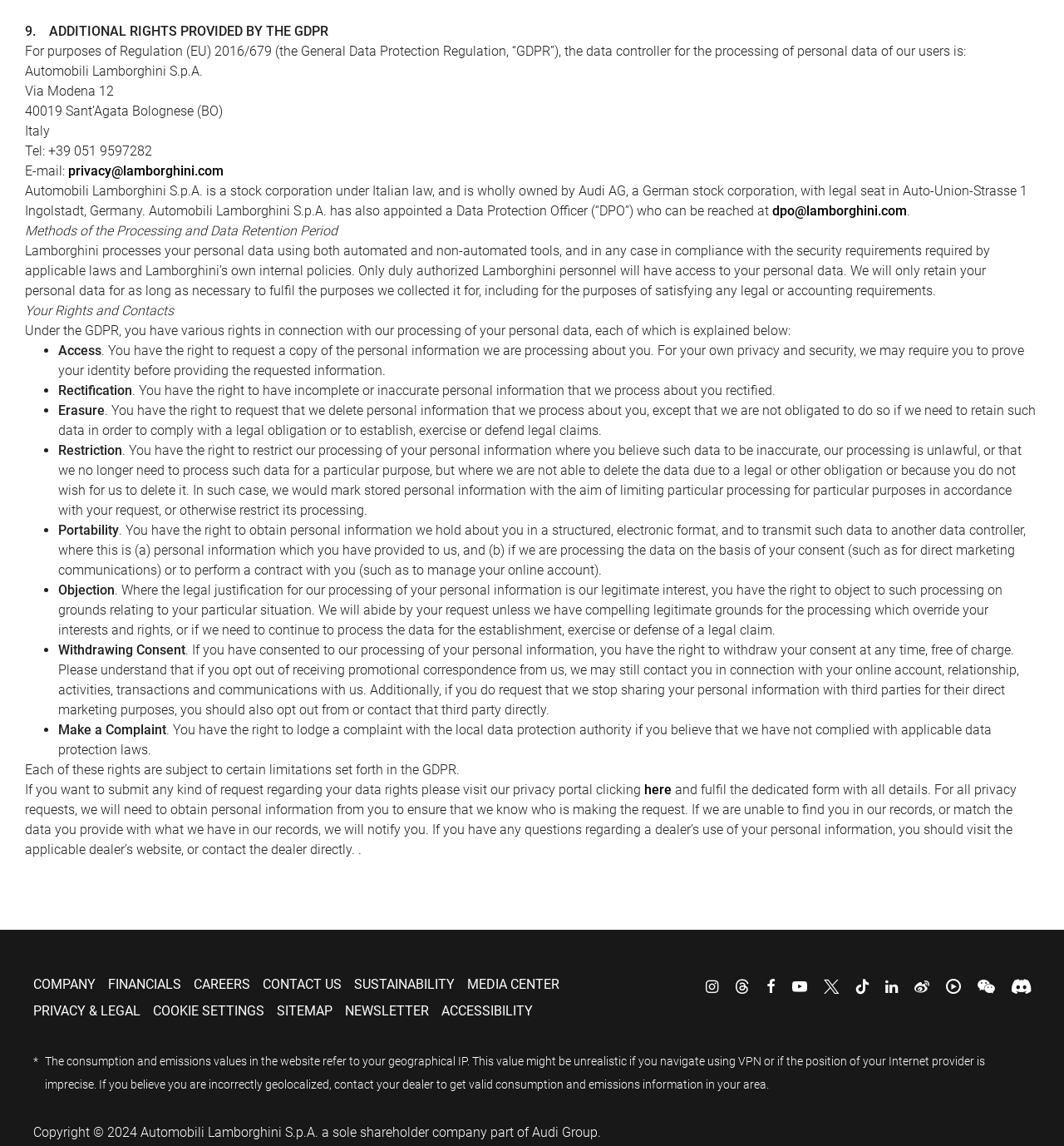Respond to the question below with a concise word or phrase:
How can individuals submit a request regarding their data rights?

Visit the privacy portal